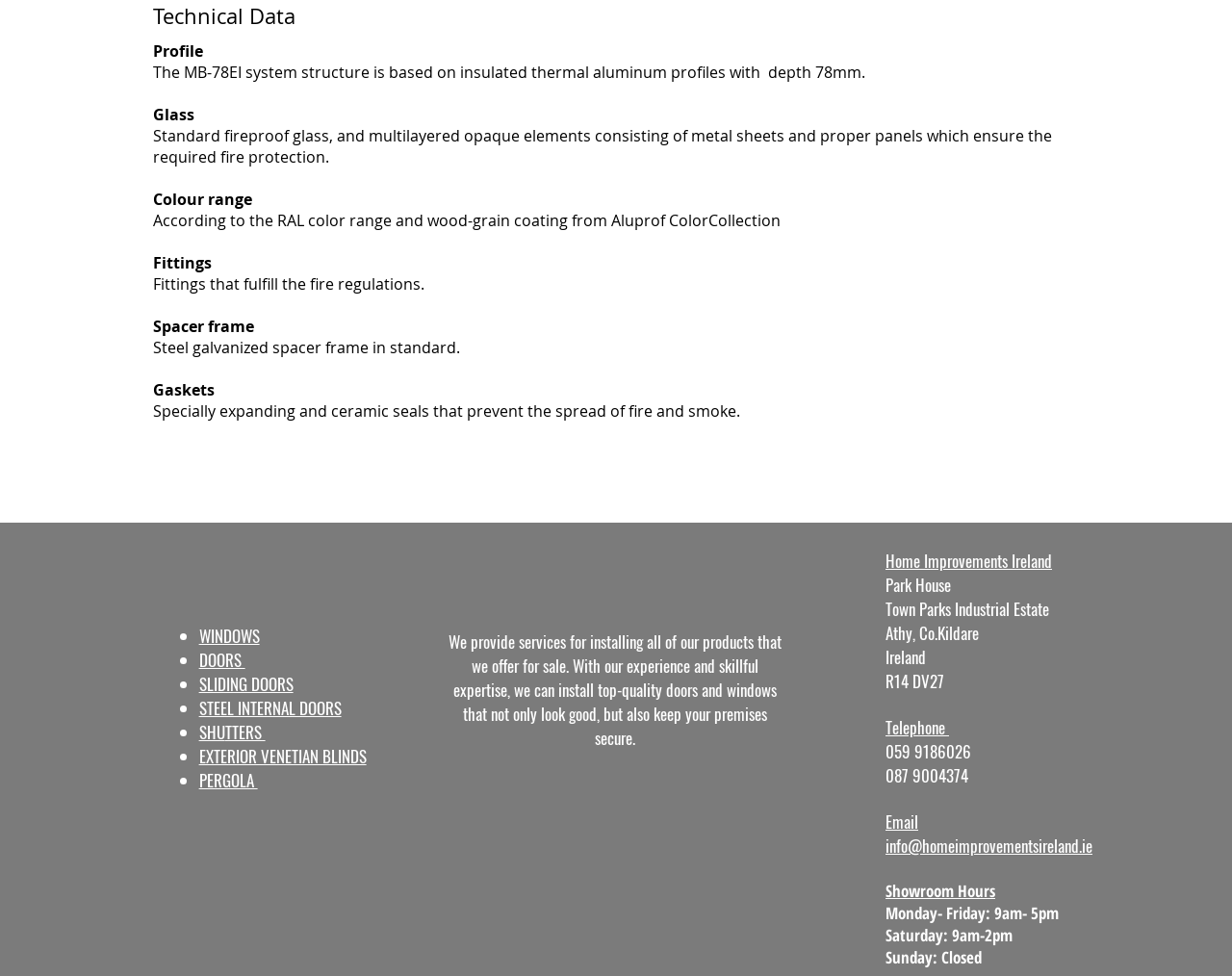Please identify the bounding box coordinates of the element I should click to complete this instruction: 'Click on SLIDING DOORS'. The coordinates should be given as four float numbers between 0 and 1, like this: [left, top, right, bottom].

[0.161, 0.691, 0.238, 0.712]